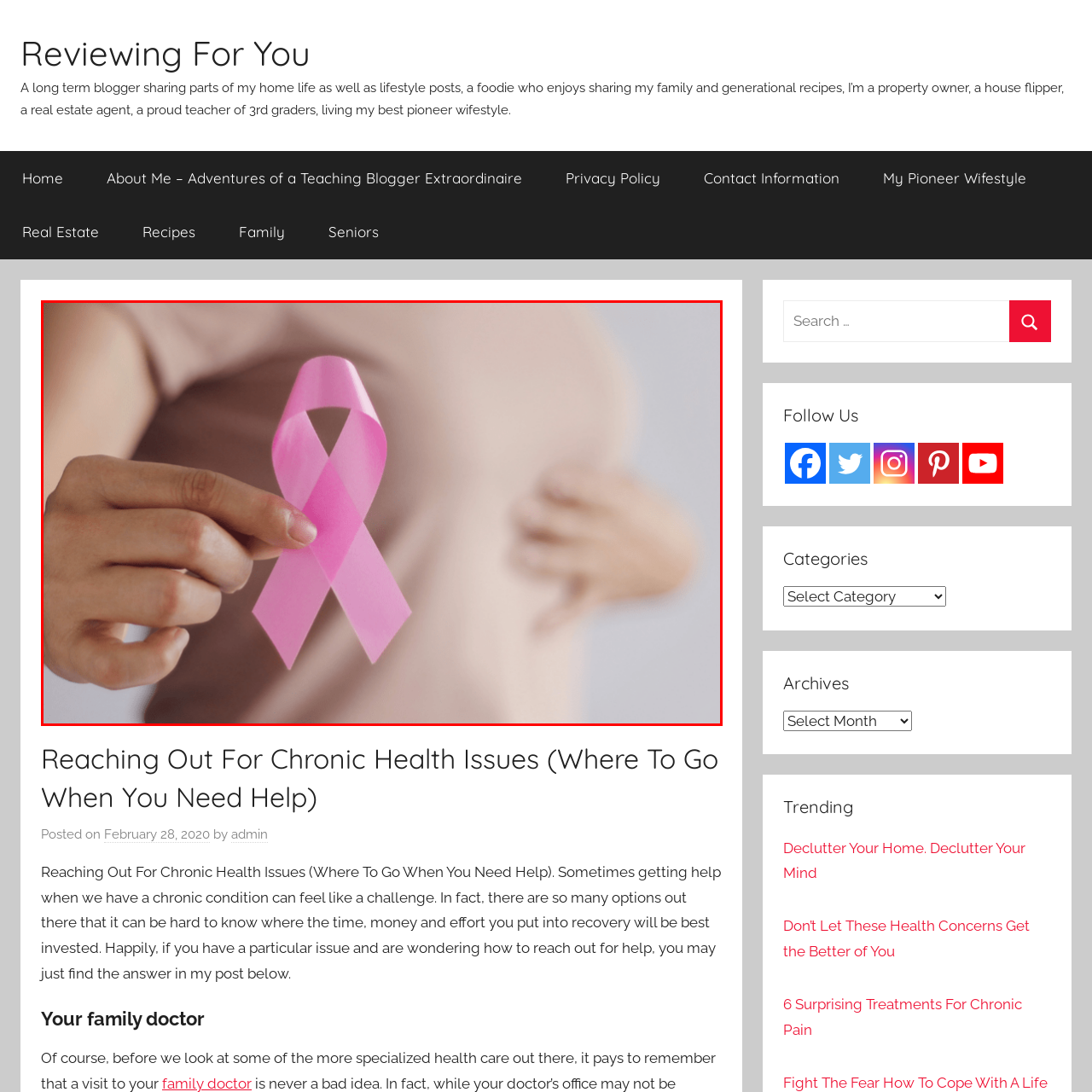What is the person doing with their other hand?
Consider the portion of the image within the red bounding box and answer the question as detailed as possible, referencing the visible details.

The person is gently placing their other hand on their chest, suggesting a personal connection to the message of the pink ribbon and breast cancer awareness, possibly indicating that they or someone close to them has been affected by the disease.